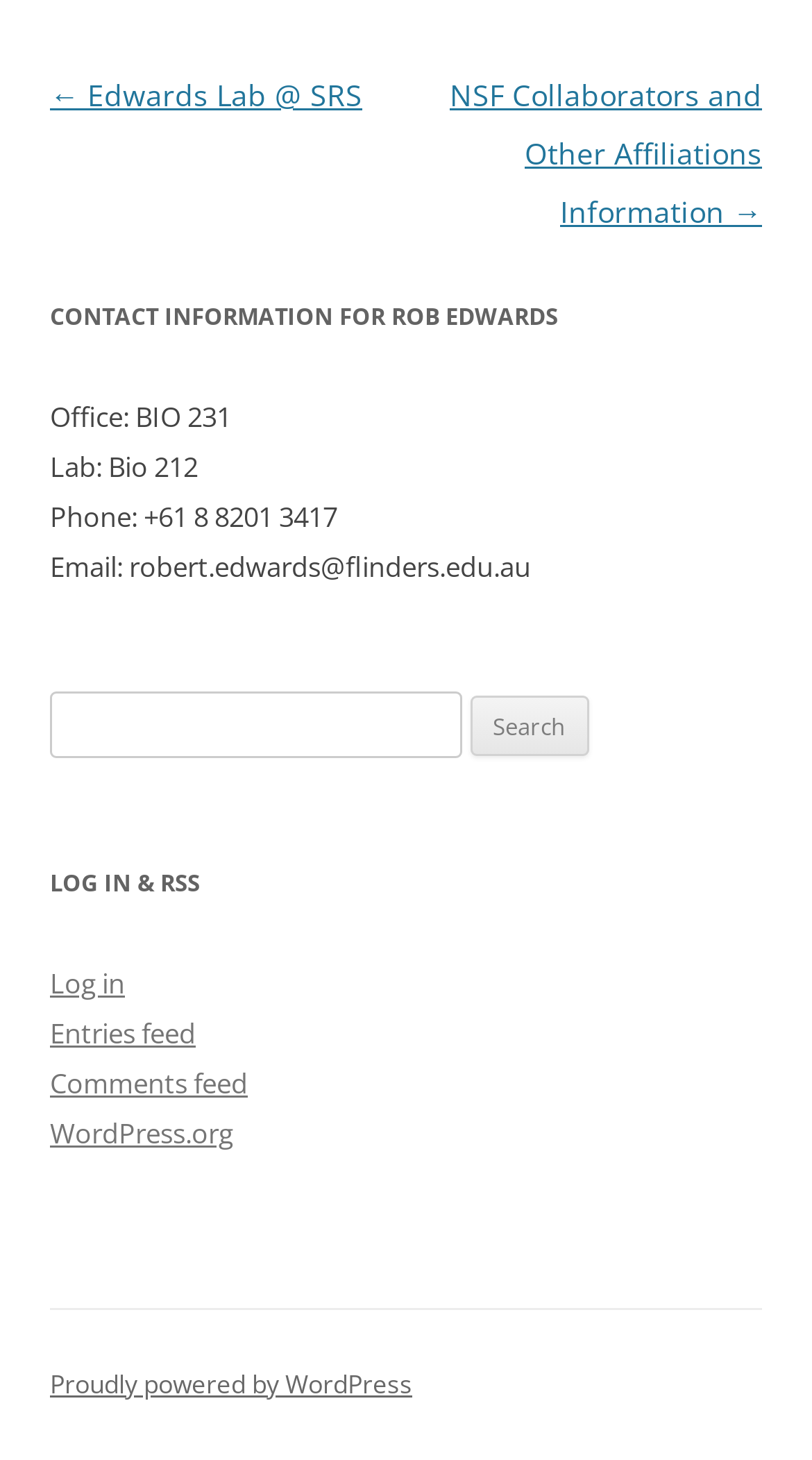How can you search for something on this webpage?
Examine the screenshot and reply with a single word or phrase.

Using the search box